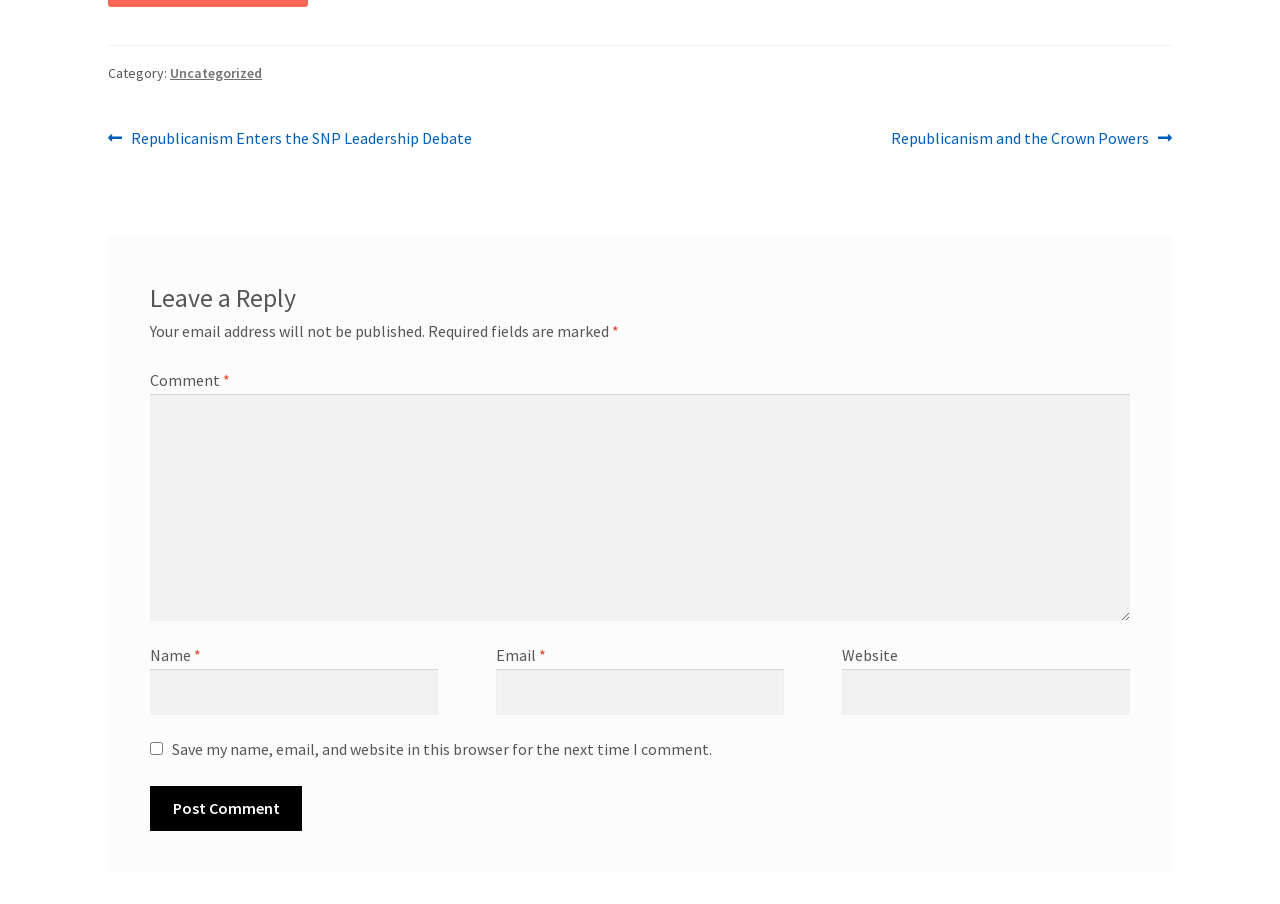Please indicate the bounding box coordinates of the element's region to be clicked to achieve the instruction: "Click on the next post link". Provide the coordinates as four float numbers between 0 and 1, i.e., [left, top, right, bottom].

[0.696, 0.139, 0.916, 0.168]